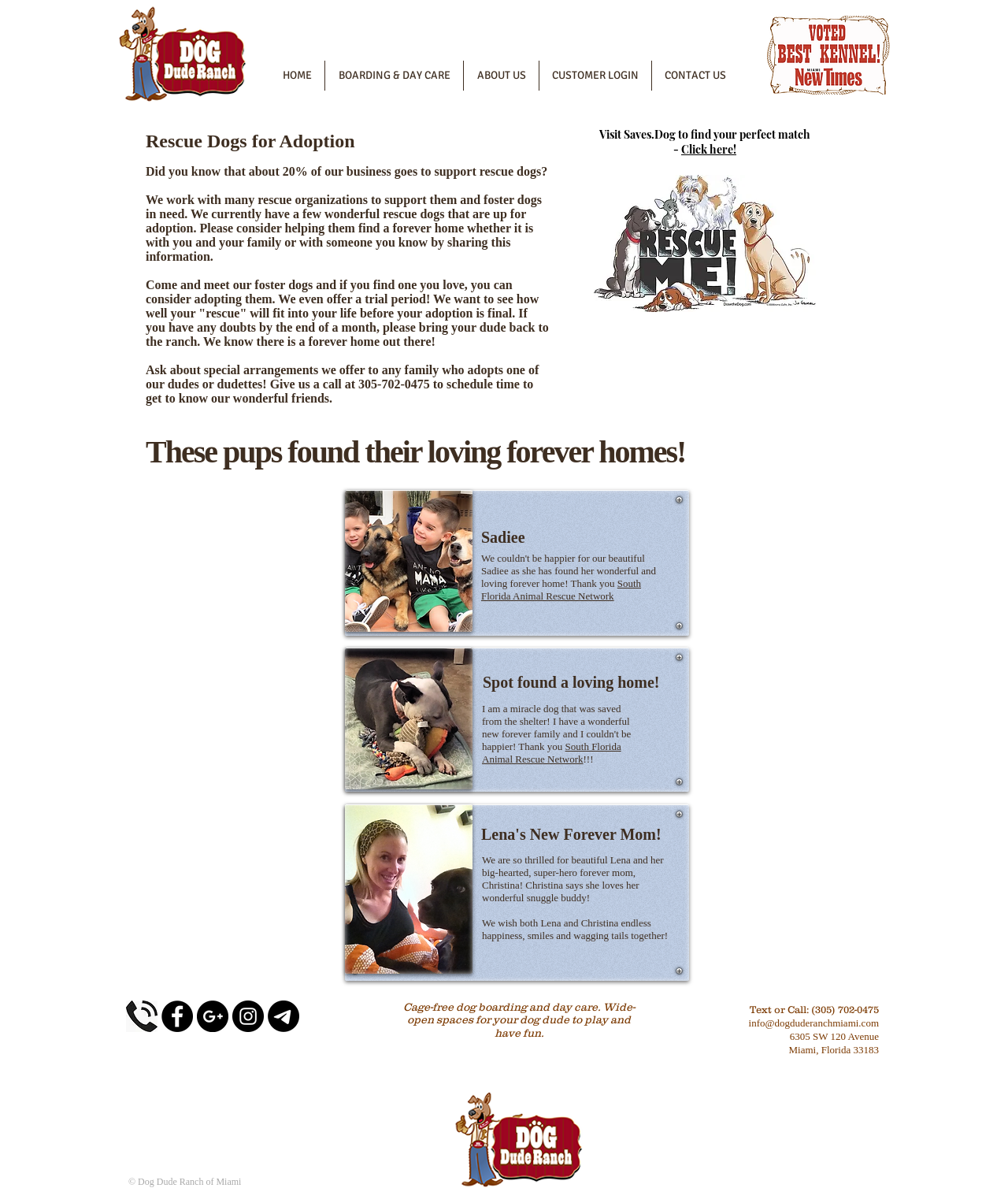Bounding box coordinates are specified in the format (top-left x, top-left y, bottom-right x, bottom-right y). All values are floating point numbers bounded between 0 and 1. Please provide the bounding box coordinate of the region this sentence describes: 2

None